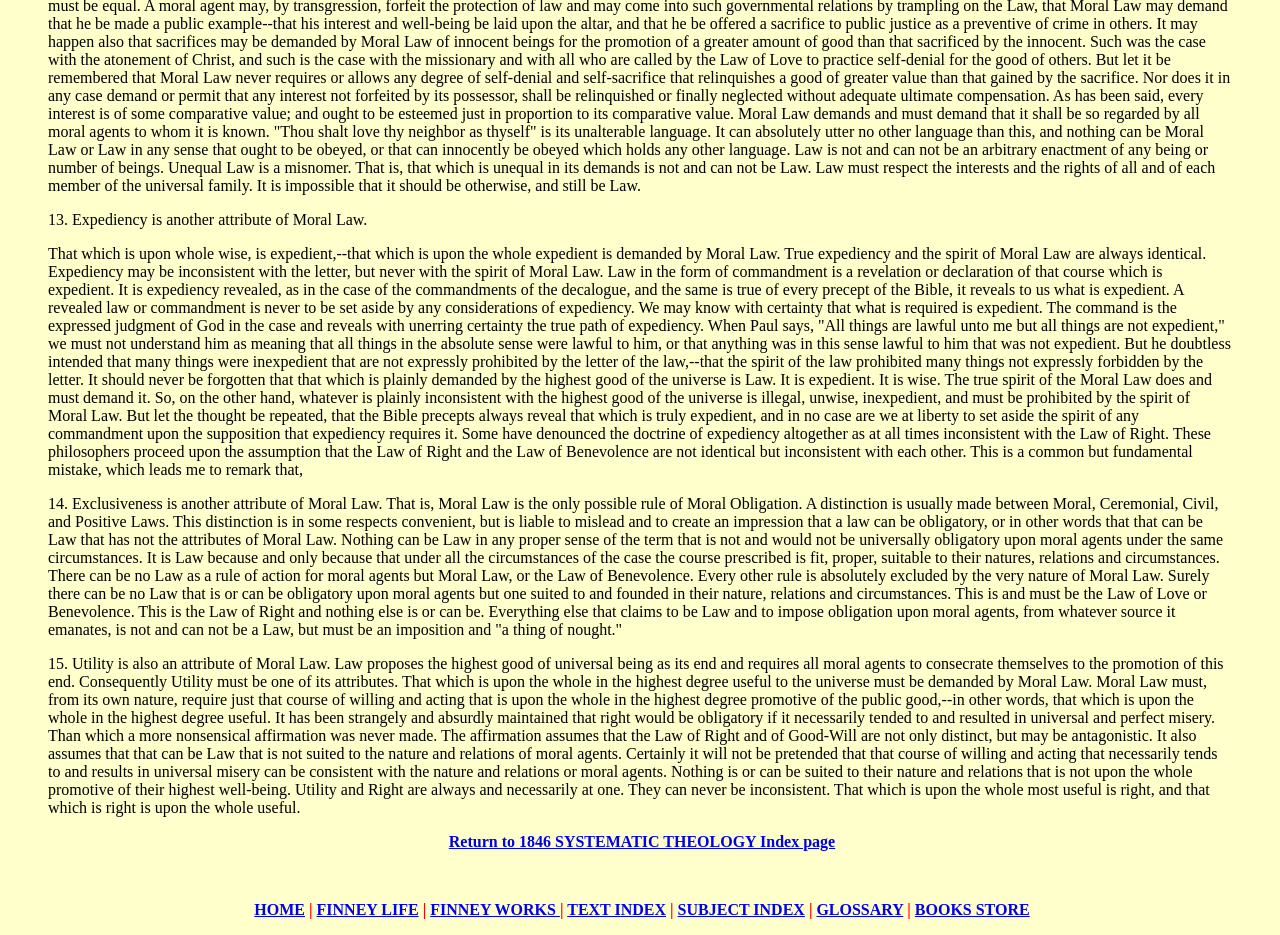Bounding box coordinates should be in the format (top-left x, top-left y, bottom-right x, bottom-right y) and all values should be floating point numbers between 0 and 1. Determine the bounding box coordinate for the UI element described as: GLOSSARY

[0.638, 0.964, 0.706, 0.982]